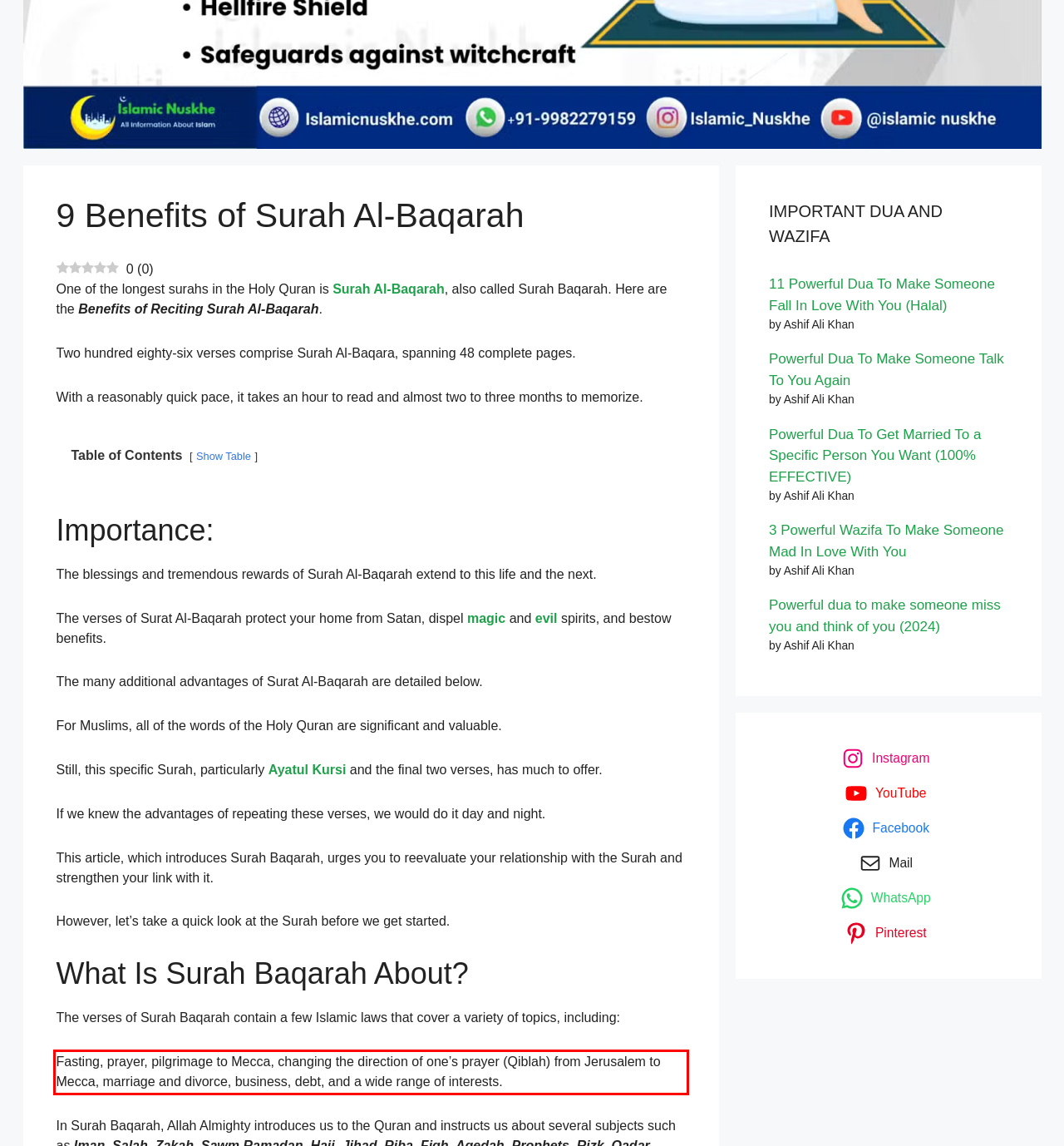Please analyze the screenshot of a webpage and extract the text content within the red bounding box using OCR.

Fasting, prayer, pilgrimage to Mecca, changing the direction of one’s prayer (Qiblah) from Jerusalem to Mecca, marriage and divorce, business, debt, and a wide range of interests.